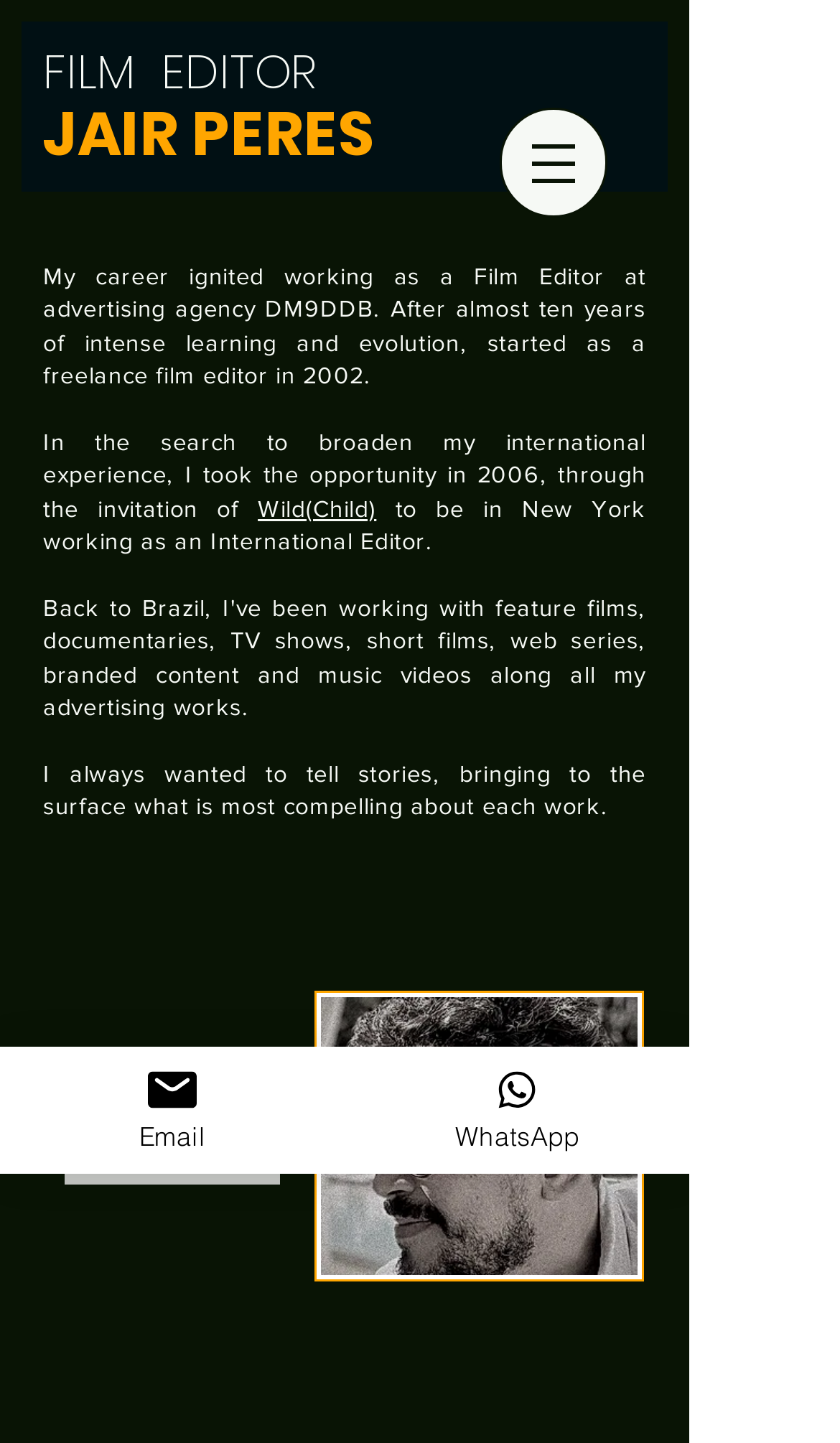Can you specify the bounding box coordinates for the region that should be clicked to fulfill this instruction: "Open the Site menu".

[0.595, 0.075, 0.723, 0.151]